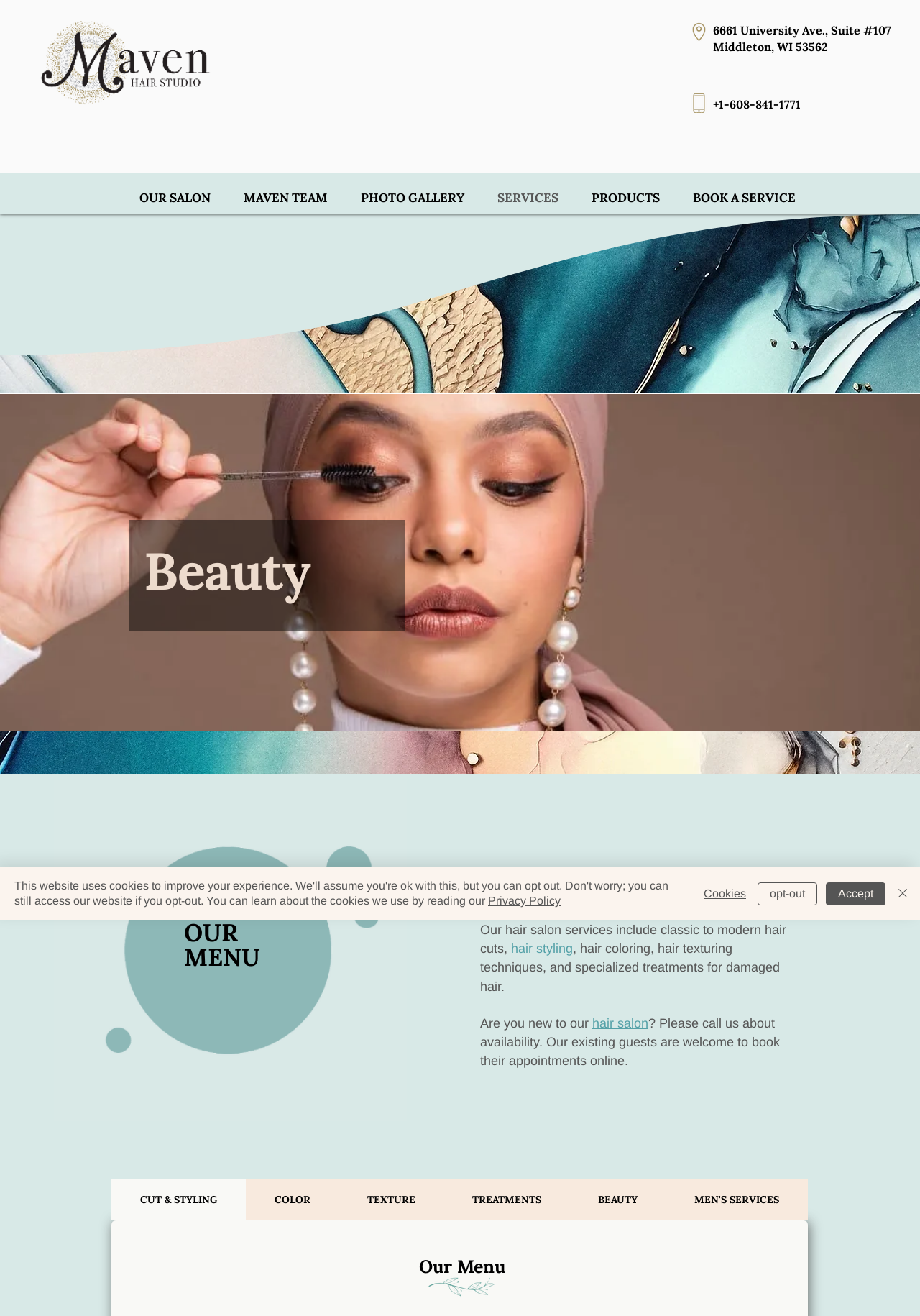Specify the bounding box coordinates of the element's area that should be clicked to execute the given instruction: "Click the 'TREATMENTS' tab". The coordinates should be four float numbers between 0 and 1, i.e., [left, top, right, bottom].

[0.482, 0.895, 0.619, 0.927]